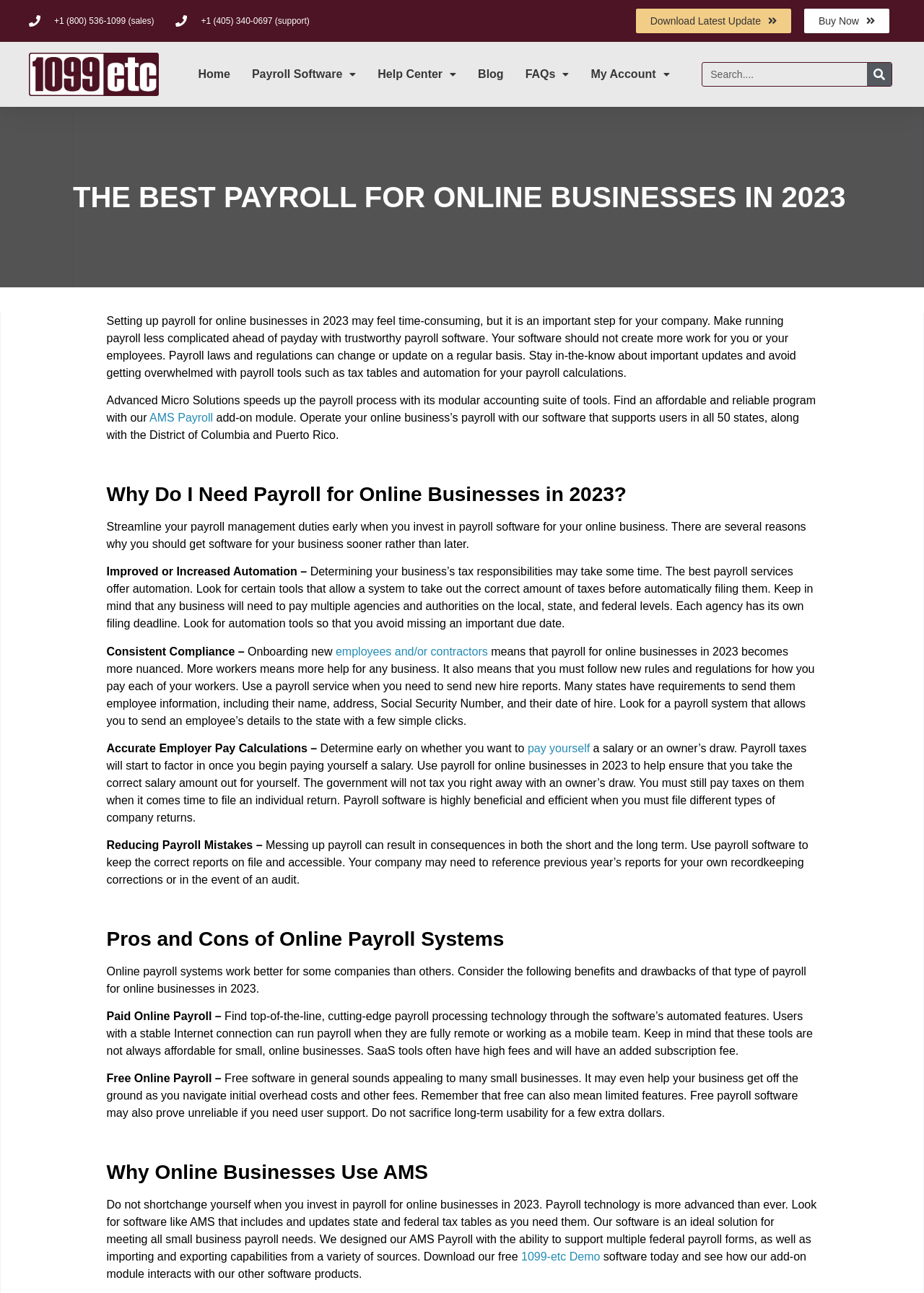Provide your answer to the question using just one word or phrase: What is the phone number for sales?

+1 (800) 536-1099